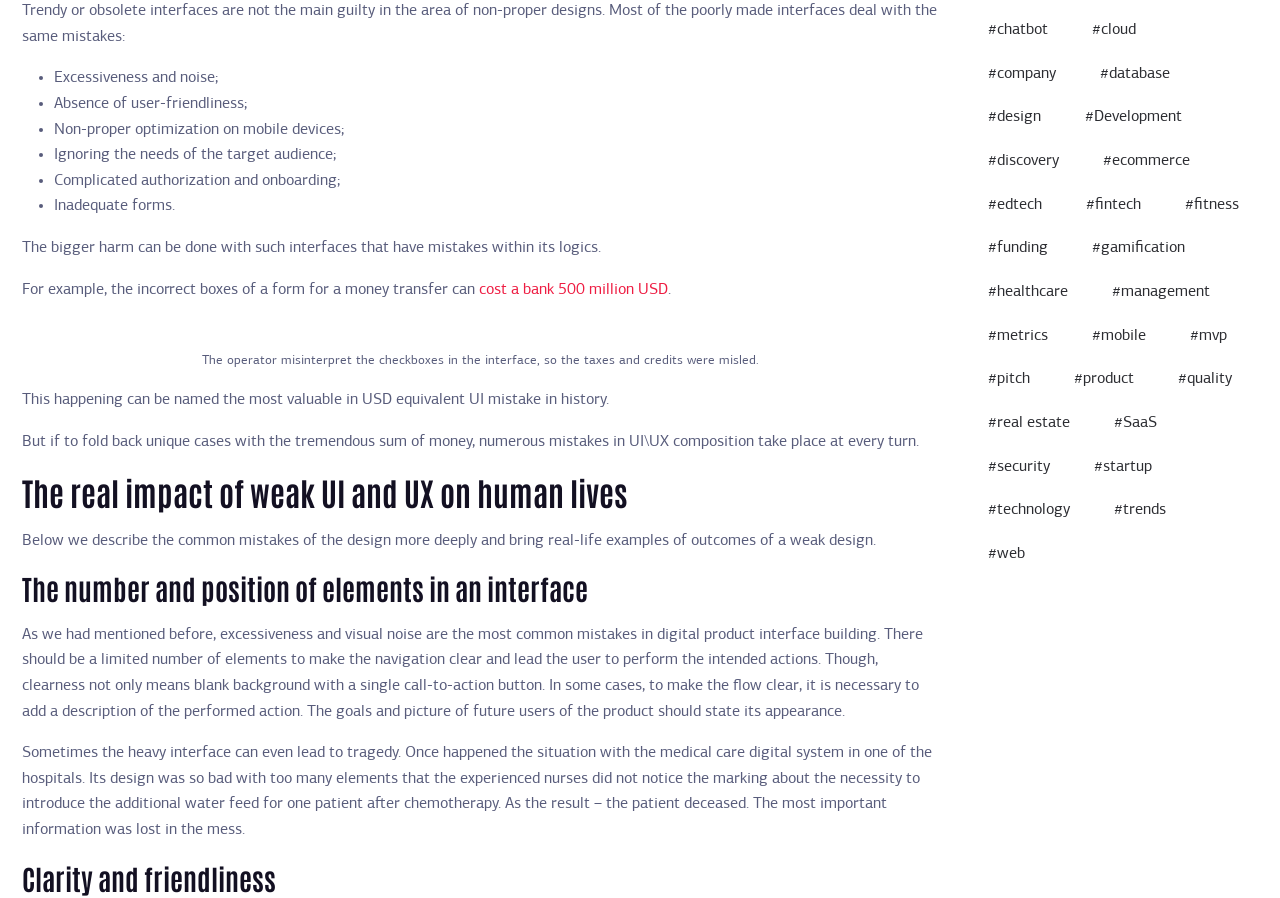What is the consequence of a heavy interface in a medical care digital system?
From the details in the image, answer the question comprehensively.

The webpage provides an example of a heavy interface in a medical care digital system, where the experienced nurses did not notice the marking about the necessity to introduce the additional water feed for one patient after chemotherapy, resulting in the patient's death.